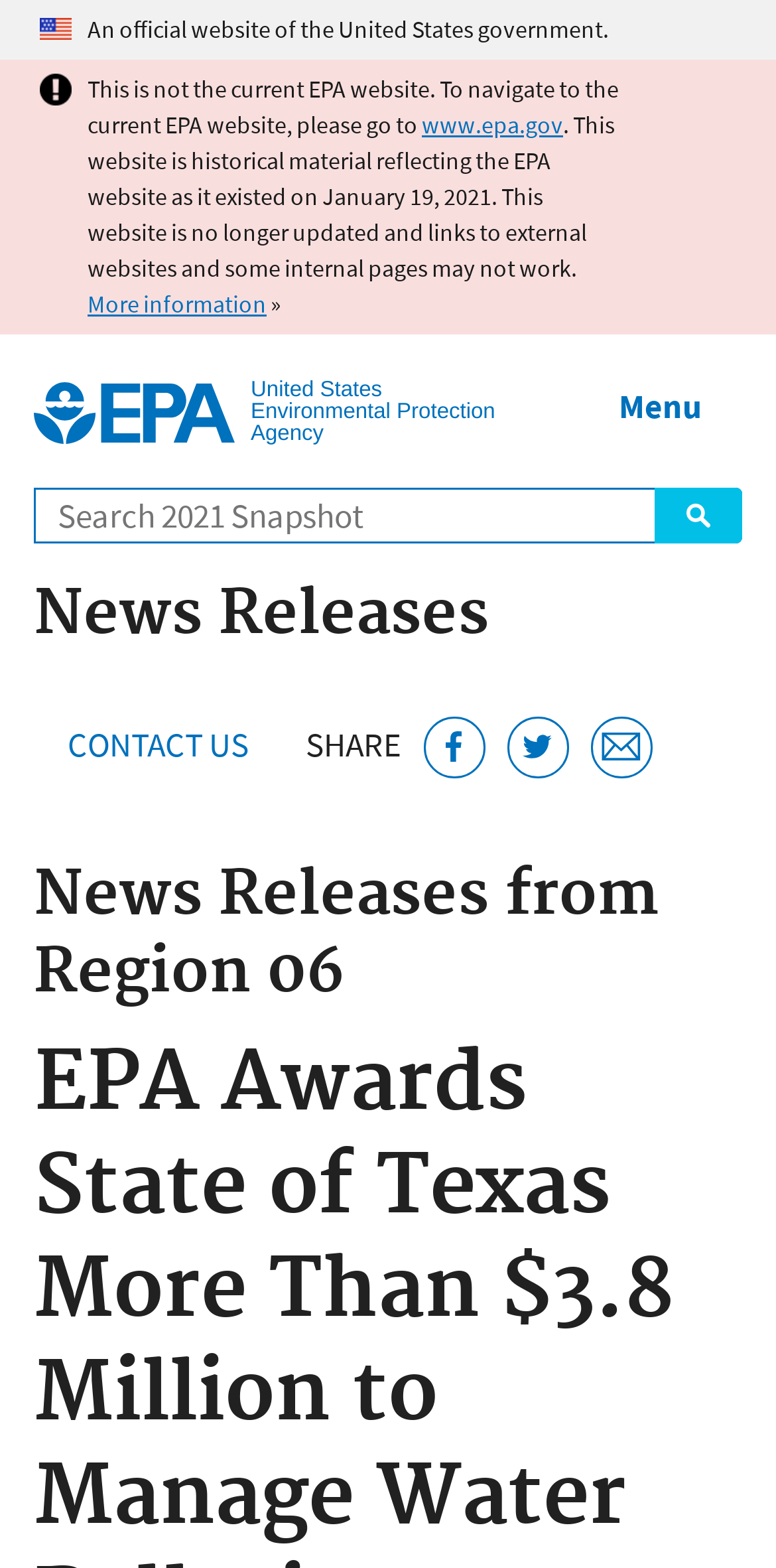Describe the webpage in detail, including text, images, and layout.

The webpage is about an EPA news release, specifically announcing that the state of Texas has been awarded more than $3.8 million to manage water pollution. 

At the top of the page, there is a link to "Jump to main content" and a statement indicating that this is an official website of the United States government. Below this, there is a notice stating that this website is historical material and is no longer updated, with a link to the current EPA website. 

On the top left, there is a heading "US EPA" with a link to the US EPA website. Next to it, there is a text "United States Environmental Protection Agency". 

A search bar is located on the top right, consisting of a text box and a search button. 

Below the search bar, there is a menu link. 

The main content of the page is divided into sections. The first section has a heading "News Releases" and contains the news release about the EPA awarding the state of Texas more than $3.8 million to manage water pollution. 

On the right side of the page, there are links to "CONTACT US" and "SHARE", with options to share the page on Facebook, Twitter, or via email. 

Further down the page, there is a section with a heading "News Releases from Region 06".